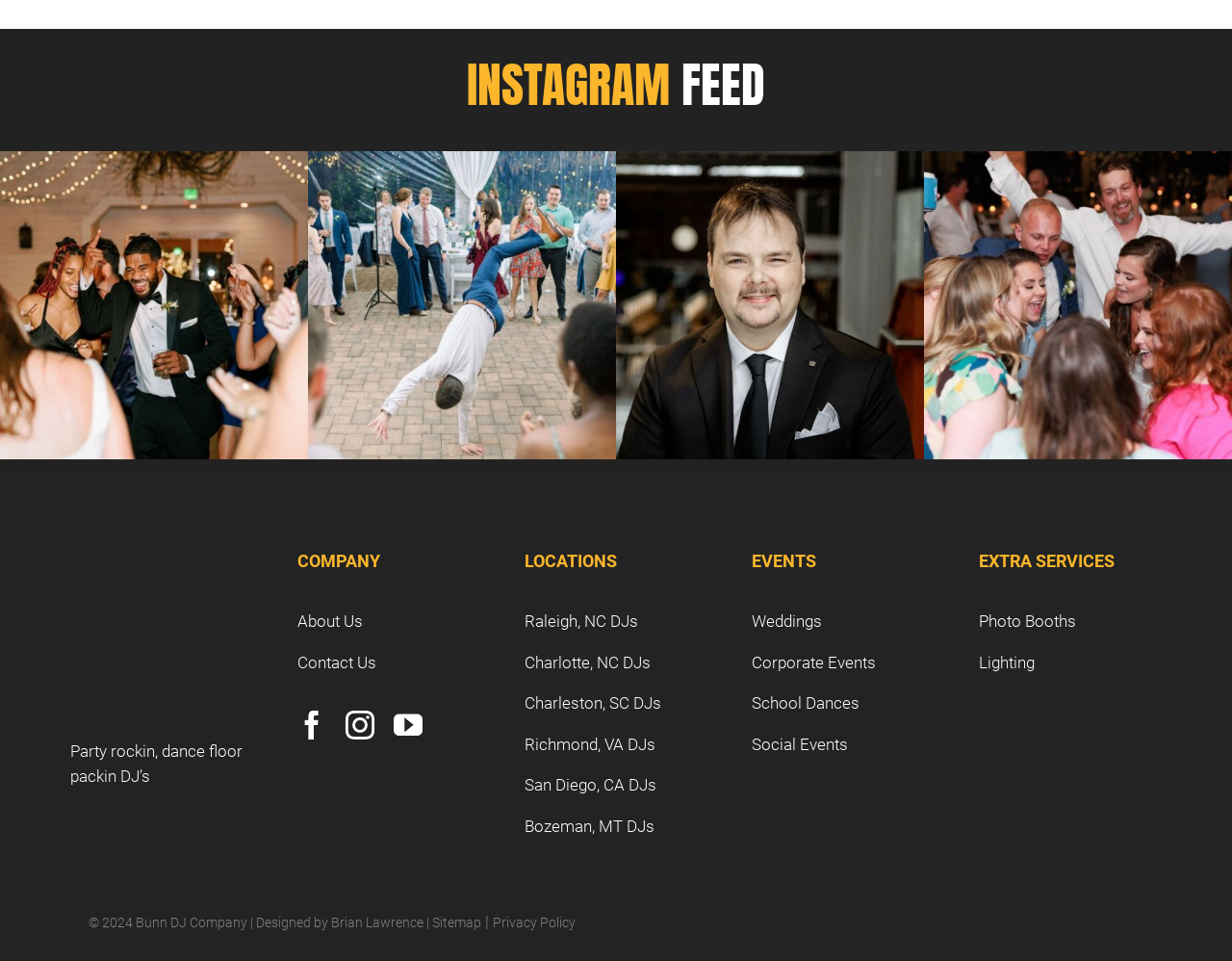Using details from the image, please answer the following question comprehensively:
What is the copyright year of the webpage?

I found the copyright year by looking at the bottom of the webpage, where it says '© 2024 Bunn DJ Company'.